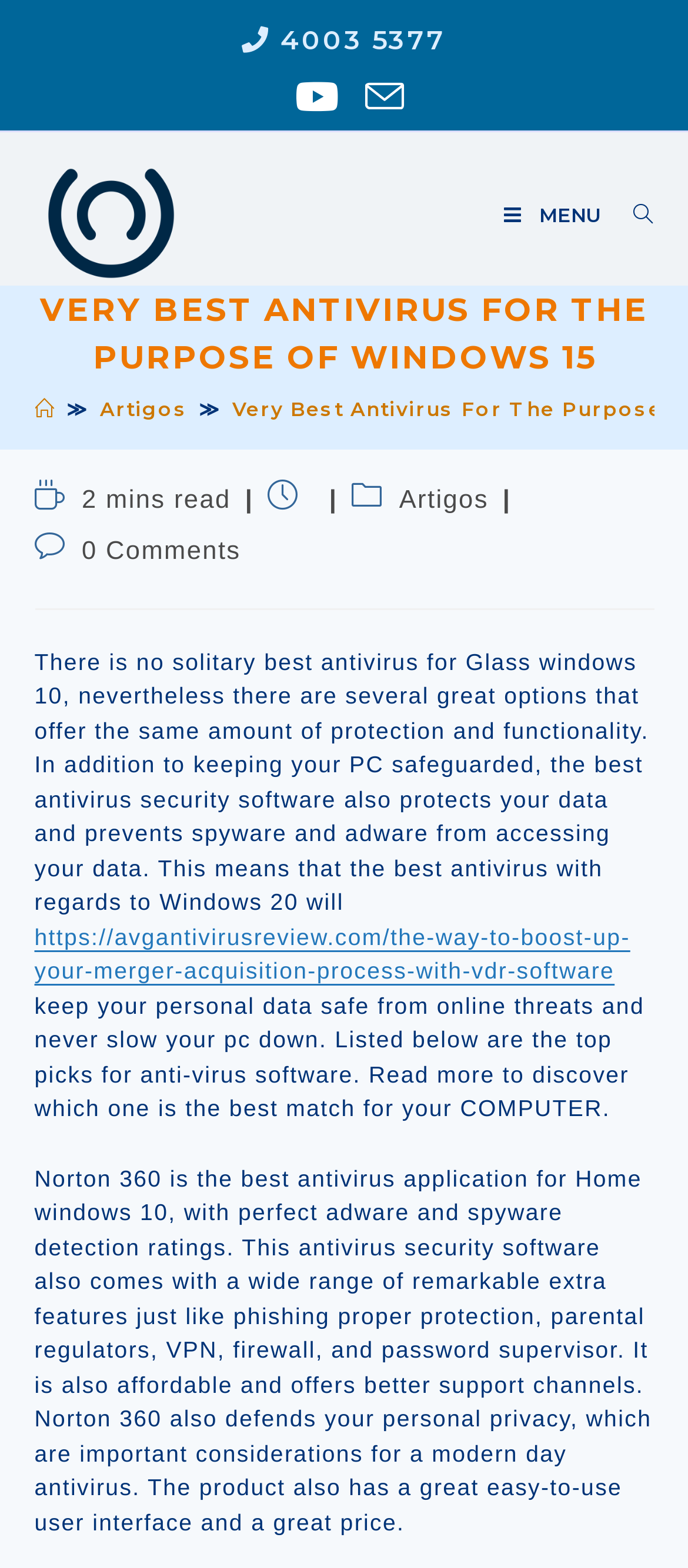How many links are there in the social links section?
Based on the screenshot, give a detailed explanation to answer the question.

I found the number of links in the social links section by looking at the list of links, which includes 'Youtube (opens in a new tab)' and 'Send email (opens in your application)'. This indicates that there are 2 links in the social links section.